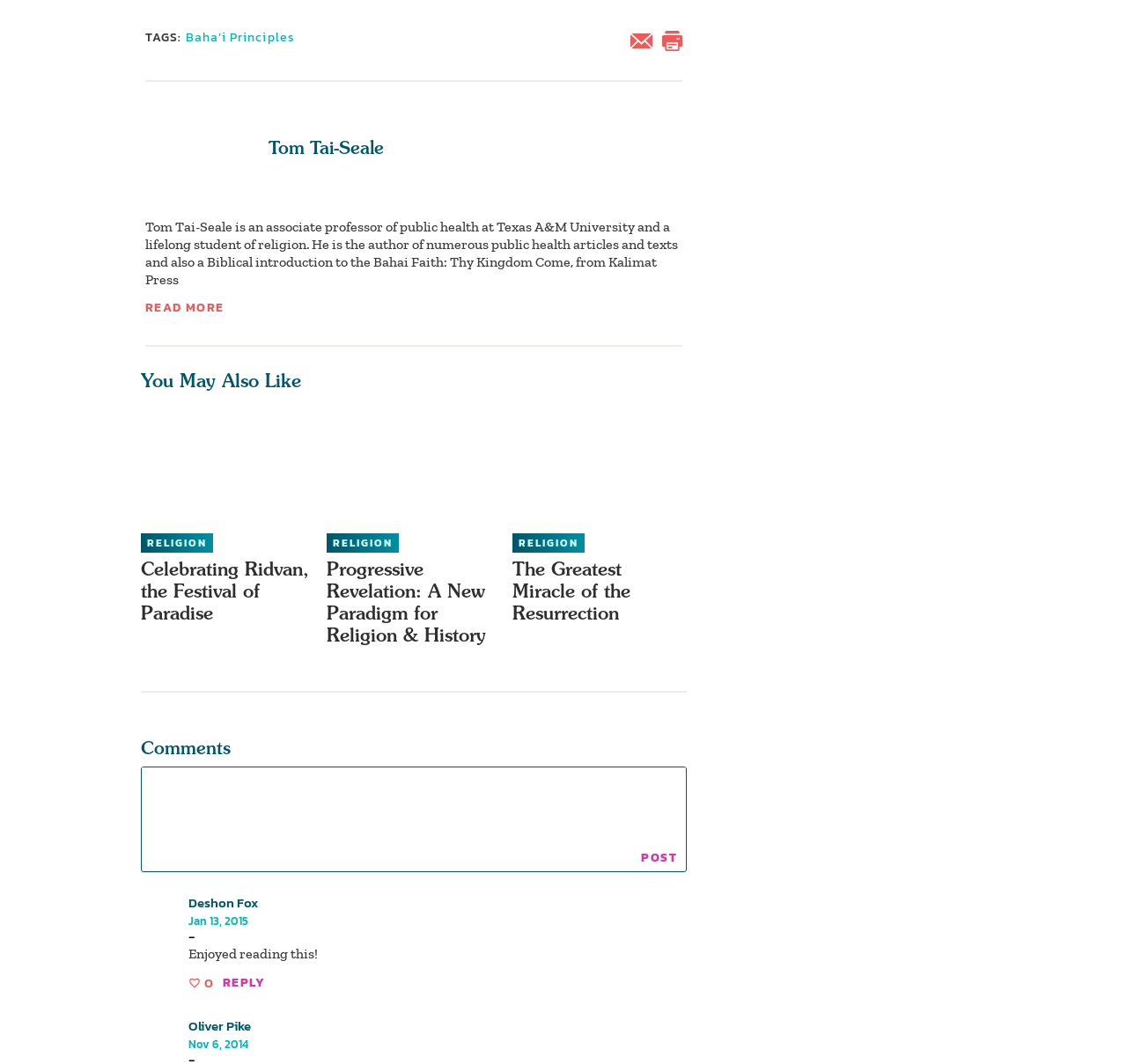How many comments are shown?
Provide a detailed answer to the question using information from the image.

The comments can be found by looking at the section with the heading 'Comments'. There are two comments shown, each with a username, date, and text.